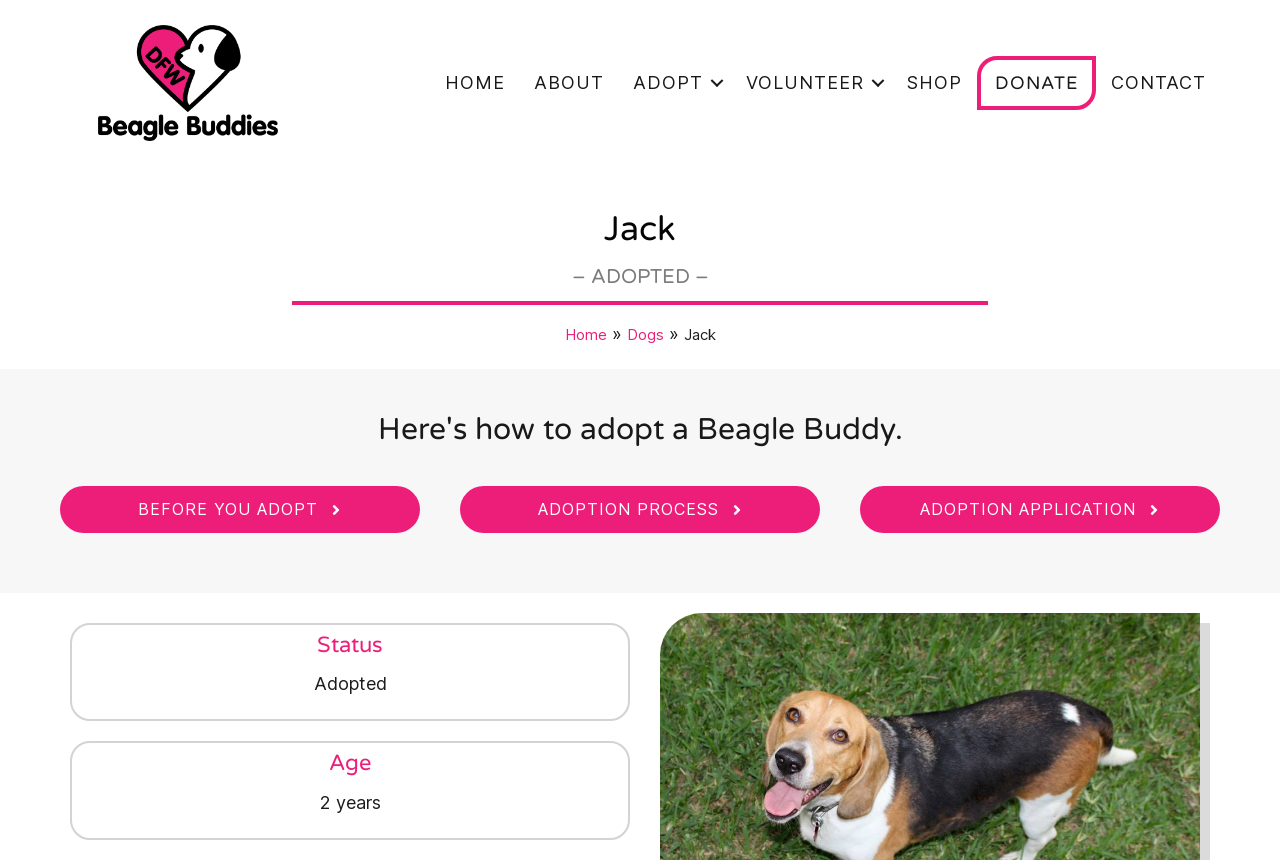Locate the bounding box coordinates of the clickable element to fulfill the following instruction: "view dogs". Provide the coordinates as four float numbers between 0 and 1 in the format [left, top, right, bottom].

[0.489, 0.376, 0.518, 0.404]